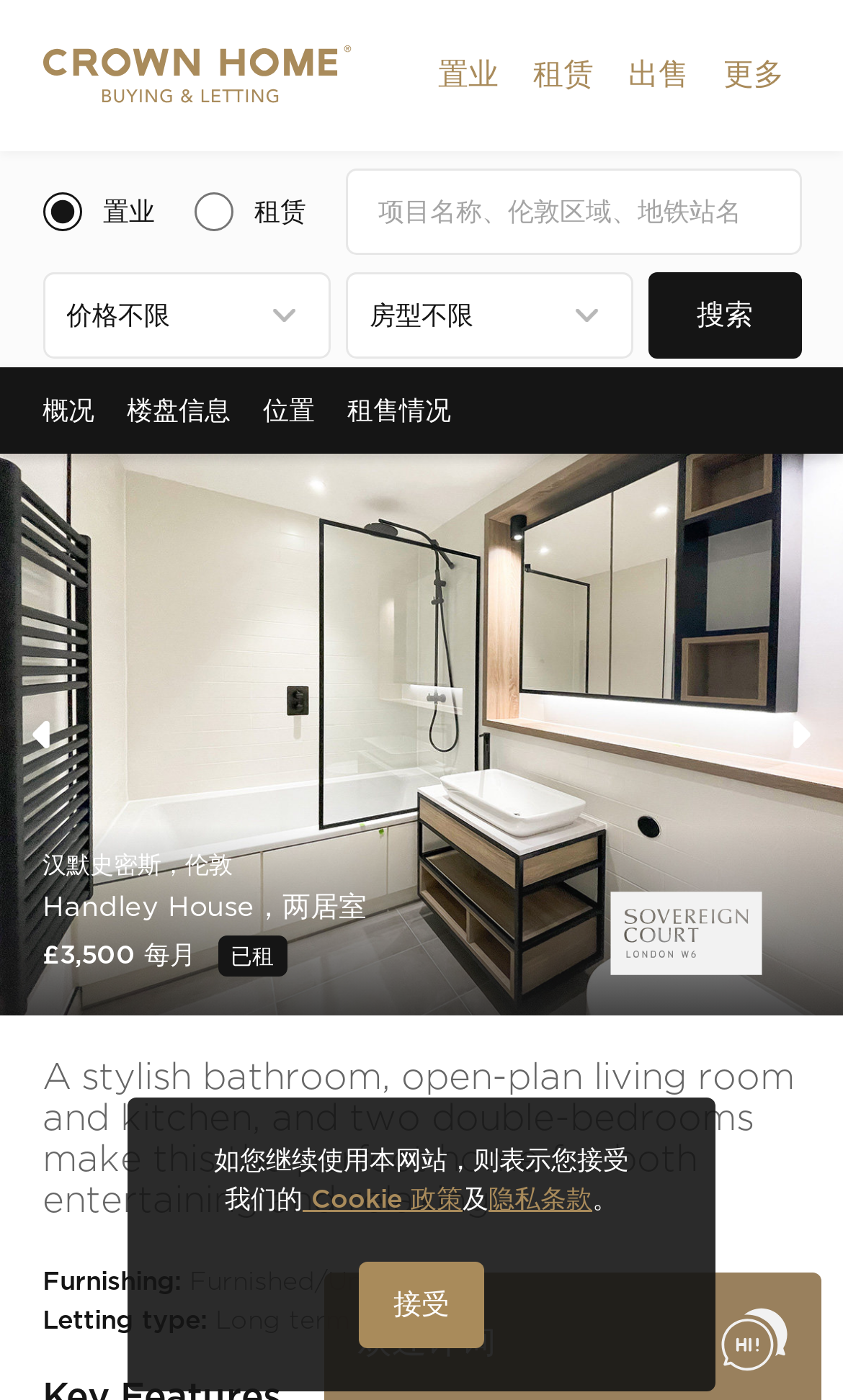Generate a detailed explanation of the webpage's features and information.

This webpage is about a property listing for Handley House, a two-bedroom residence. At the top, there is a logo image on the left, accompanied by a link to the Crown Home website. To the right, there are four buttons: "置业" (buying), "租赁" (renting), "出售" (selling), and "更多" (more), each with a dropdown menu.

Below these buttons, there are two radio buttons for selecting "置业" or "租赁" options. A search box allows users to input project names, London regions, or metro station names. Two comboboxes are placed next to the search box, and a "搜索" (search) button is located on the right.

The webpage is divided into sections, with links to "概况" (overview), "楼盘信息" (property information), "位置" (location), and "租售情况" (rental and sales information) at the top. The main content area displays information about the Handley House property, including its location in Hammersmith, London, and a monthly rent of £3,500.

A carousel section takes up most of the page, with previous and next slide buttons on the left and right, respectively. Below the carousel, there is a detailed description of the property, including its features and amenities.

Further down, there are sections for furnishing and letting type information. A call-to-action section invites users to inquire about the property, accompanied by an image. At the bottom, there are links to the website's cookie policy and privacy terms, along with an "接受" (accept) button.